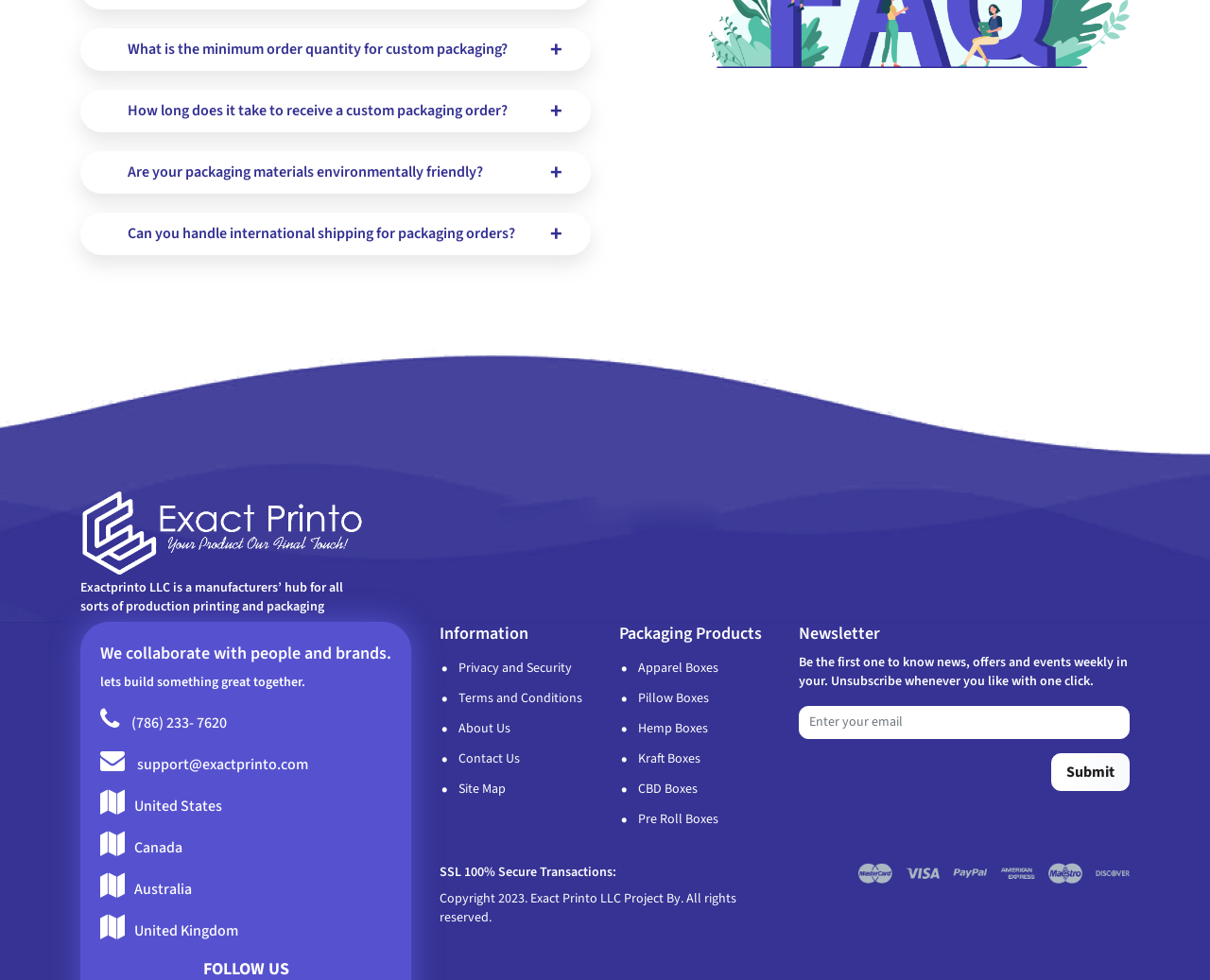Respond to the question below with a single word or phrase:
How many countries are listed for international shipping?

4